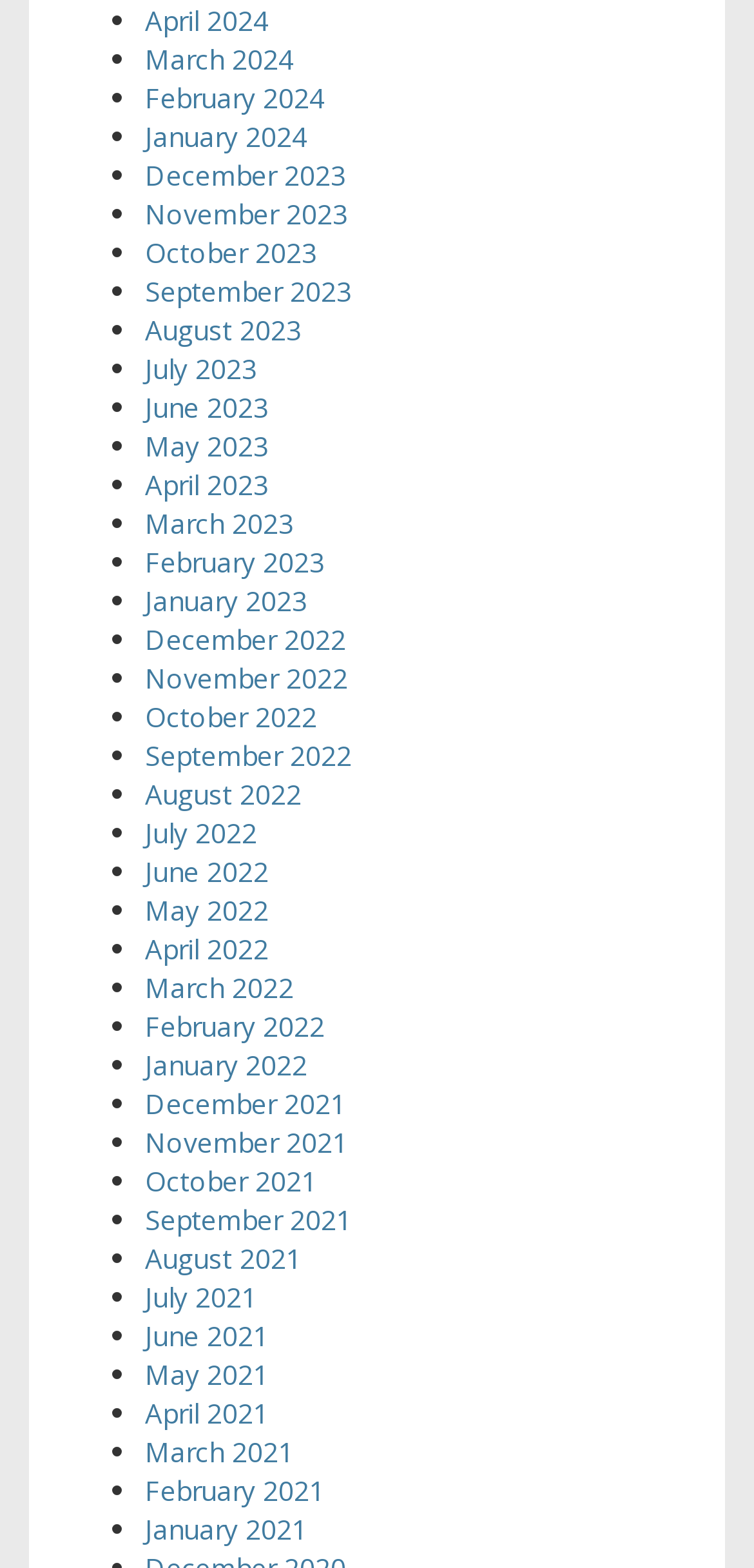How many months are listed?
Please provide a comprehensive answer based on the visual information in the image.

I counted the number of links in the list and found that there are 24 months listed, ranging from April 2024 to December 2021.